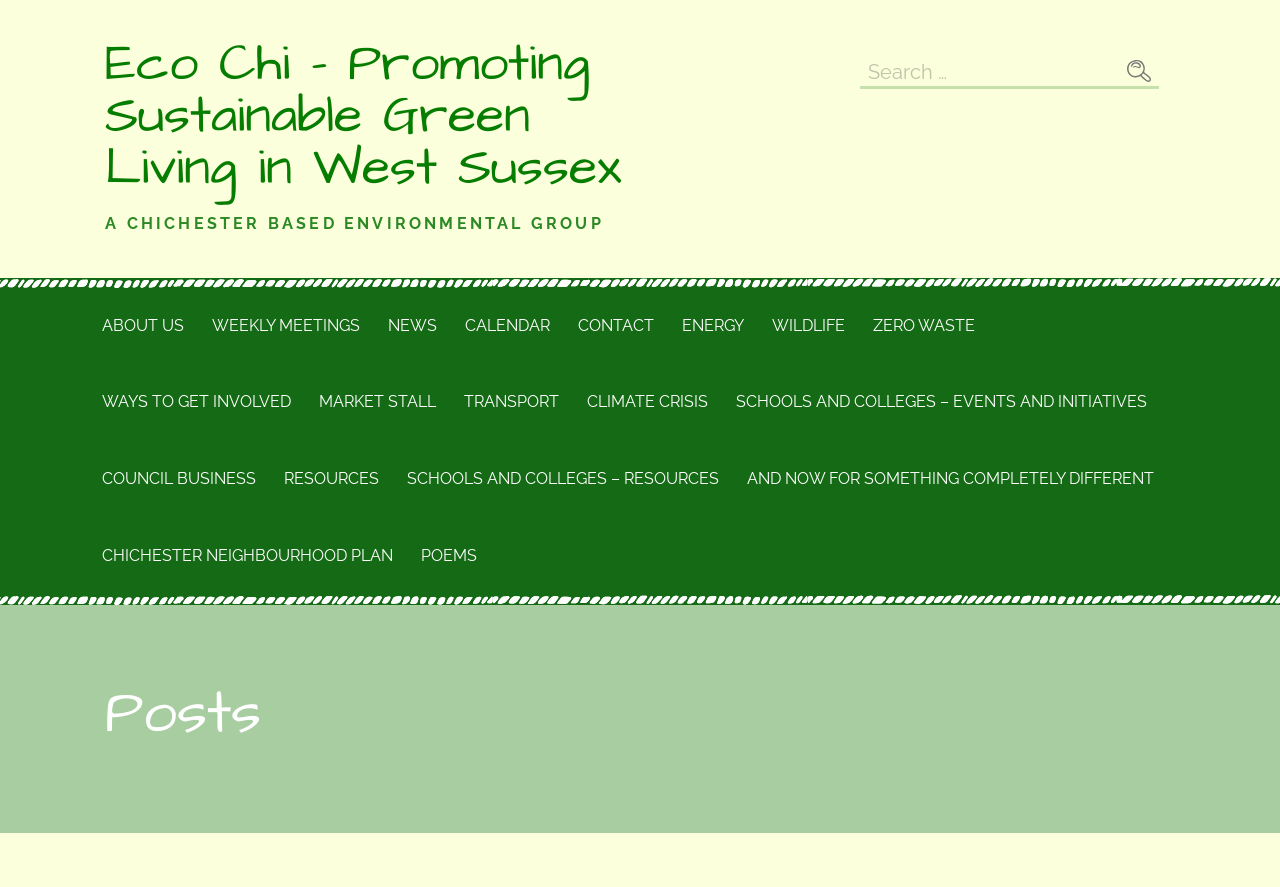Extract the bounding box for the UI element that matches this description: "Chichester Neighbourhood Plan".

[0.07, 0.584, 0.316, 0.671]